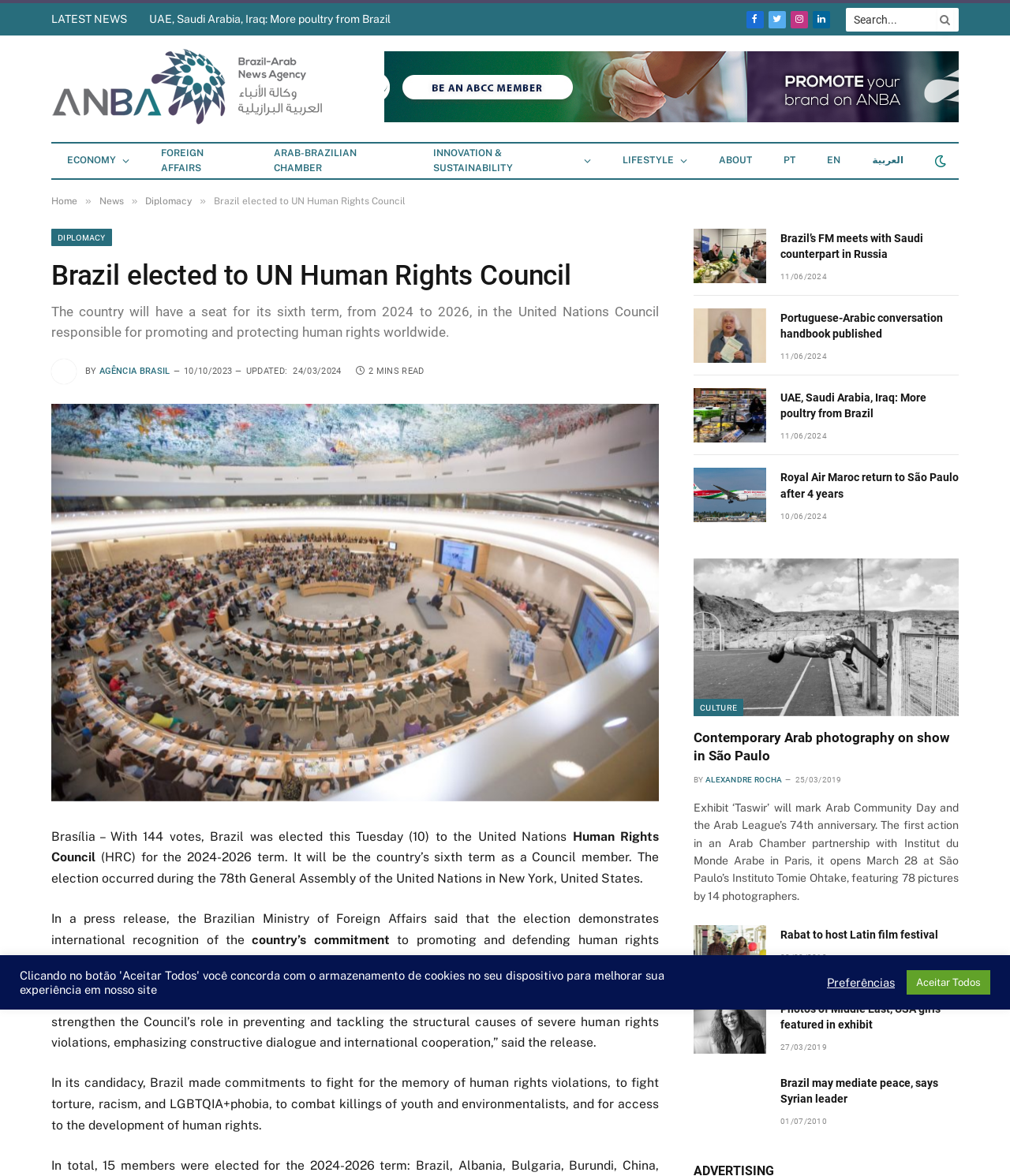Kindly provide the bounding box coordinates of the section you need to click on to fulfill the given instruction: "Contact via email at richmond.info@srautogroup.com".

None